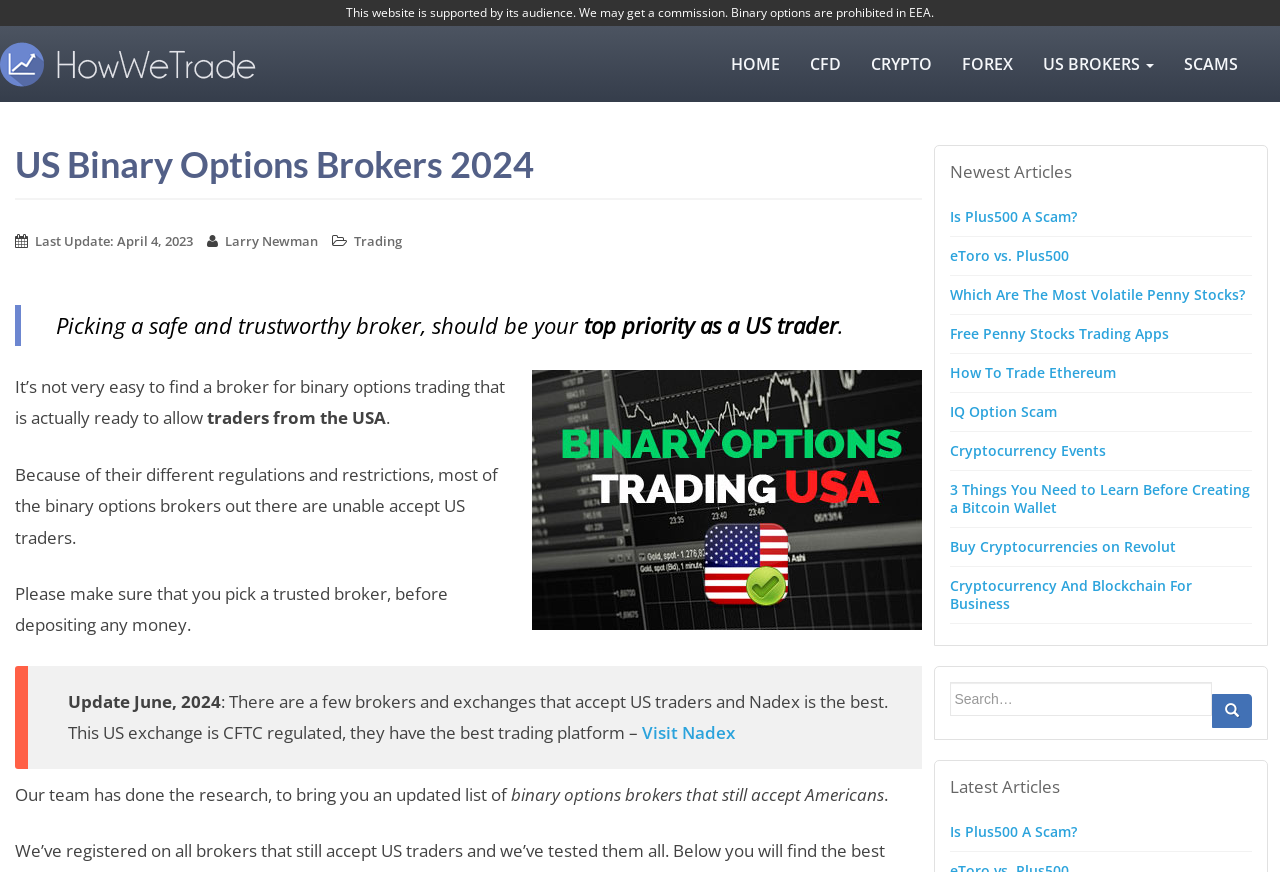Identify the bounding box coordinates of the part that should be clicked to carry out this instruction: "Click the HOME link".

None